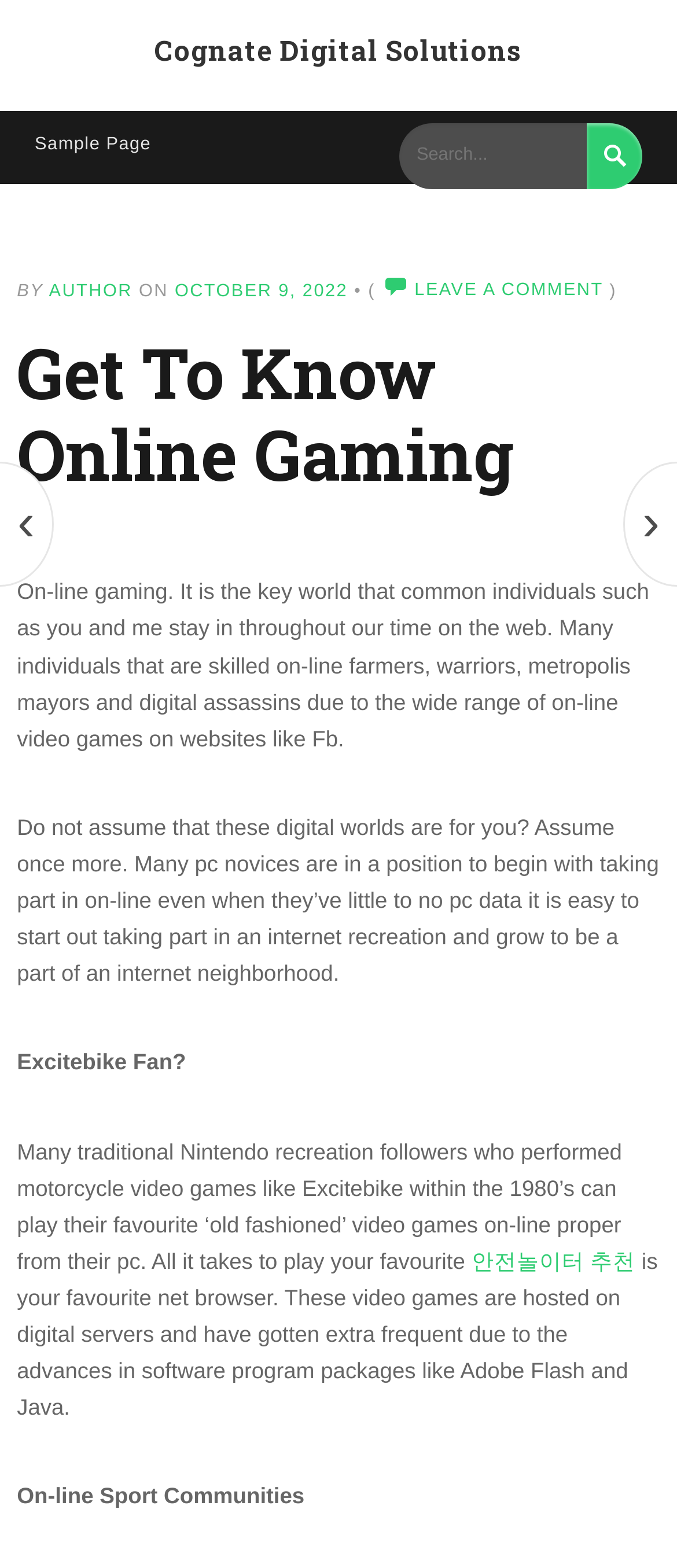Can you locate the main headline on this webpage and provide its text content?

Cognate Digital Solutions